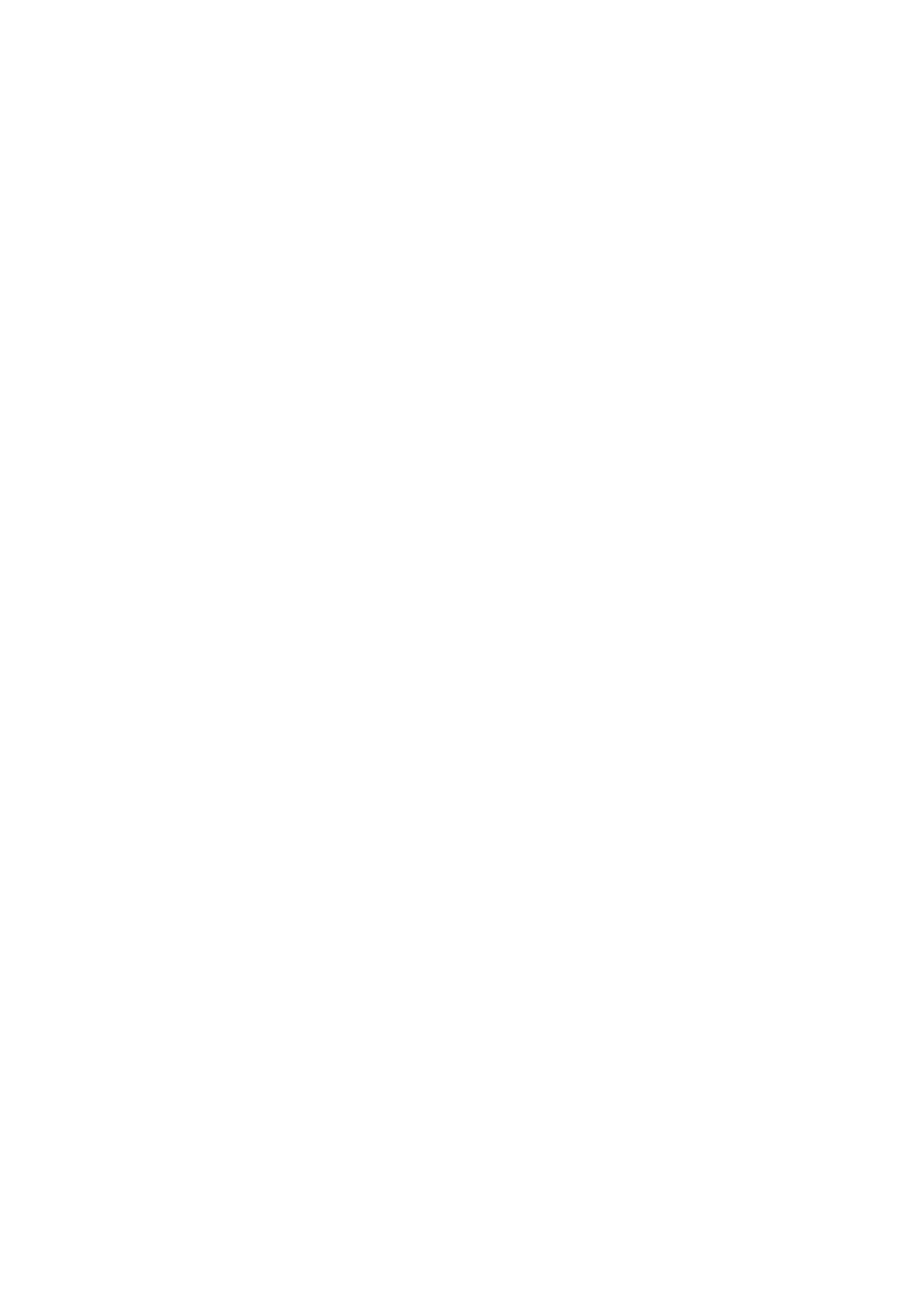Please predict the bounding box coordinates of the element's region where a click is necessary to complete the following instruction: "Read 'How Can The Church Help Me With Anxiety?' article". The coordinates should be represented by four float numbers between 0 and 1, i.e., [left, top, right, bottom].

[0.055, 0.617, 0.641, 0.64]